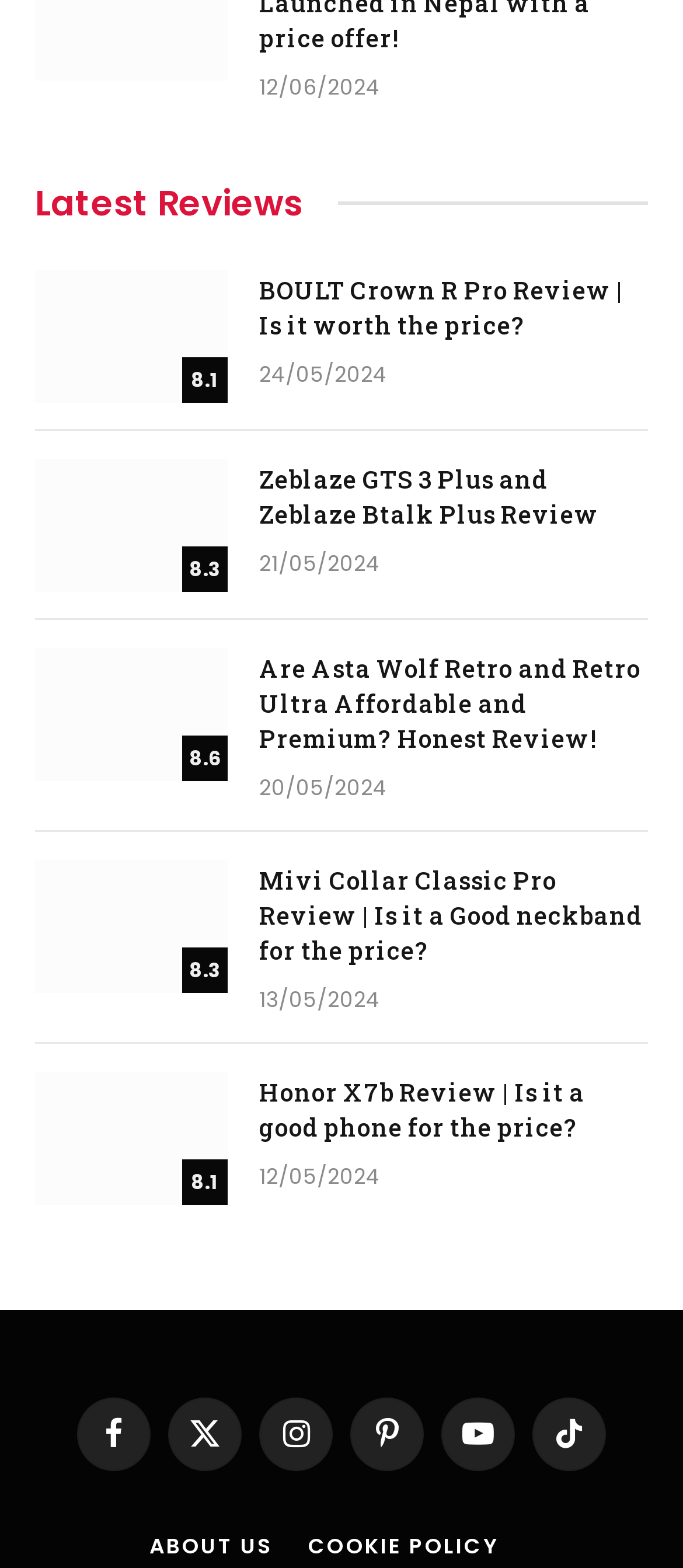What is the title of the second review?
From the screenshot, provide a brief answer in one word or phrase.

Zeblaze GTS 3 Plus and Zeblaze Btalk Plus Review